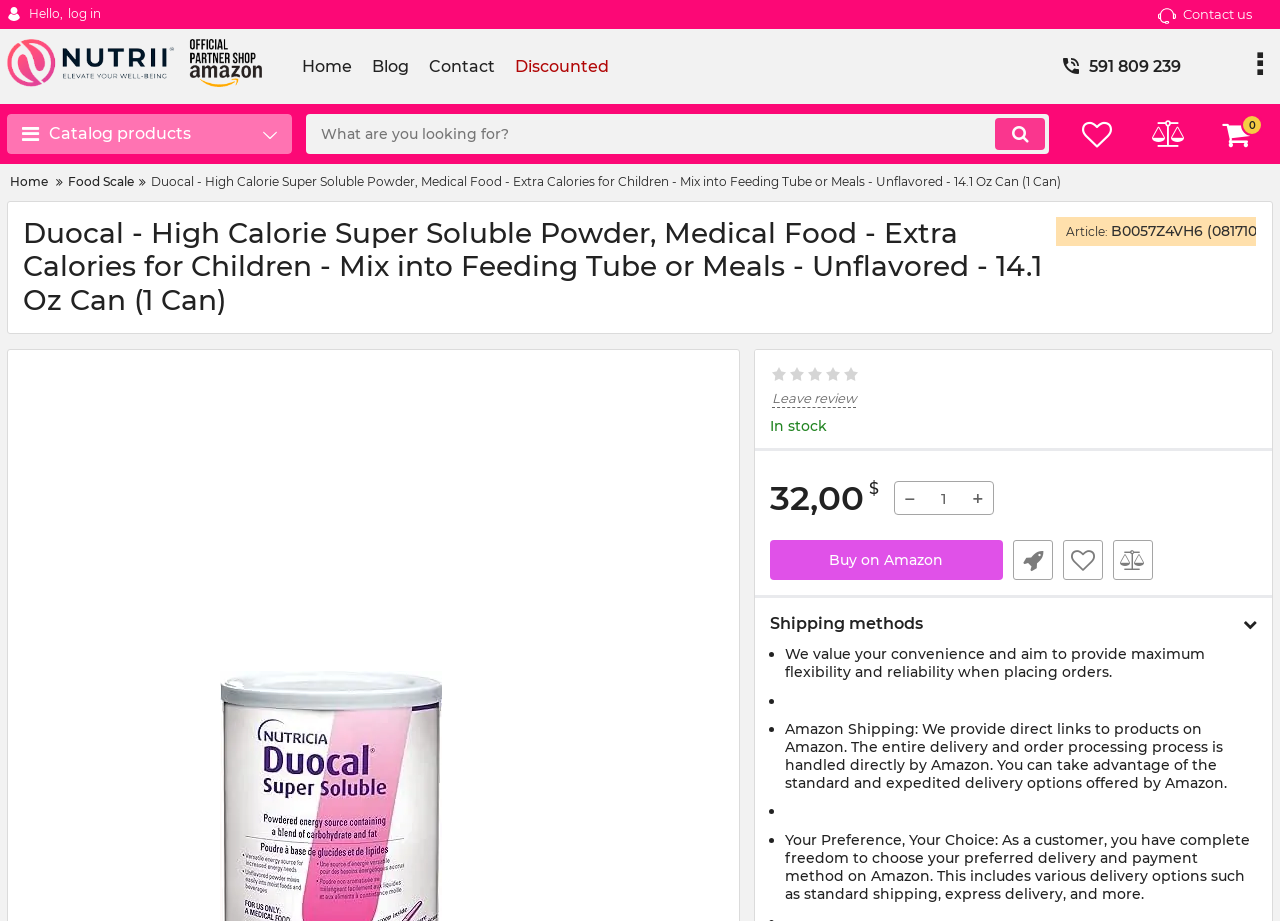Pinpoint the bounding box coordinates for the area that should be clicked to perform the following instruction: "View Rug Source Coupons: Up To 20% OFF On Selected Items".

None